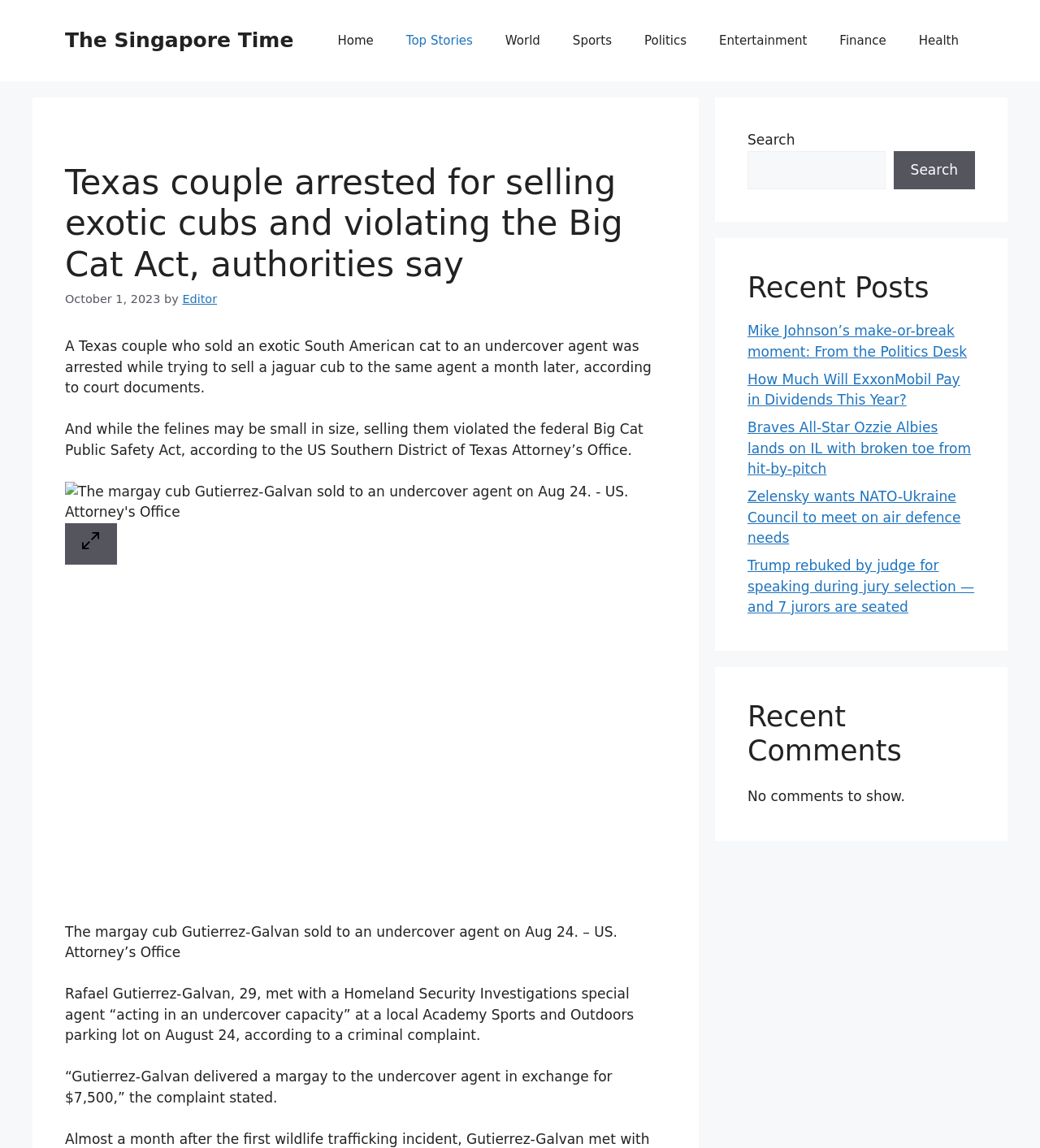Please identify the bounding box coordinates of the element that needs to be clicked to execute the following command: "View the article by Editor". Provide the bounding box using four float numbers between 0 and 1, formatted as [left, top, right, bottom].

[0.175, 0.255, 0.209, 0.266]